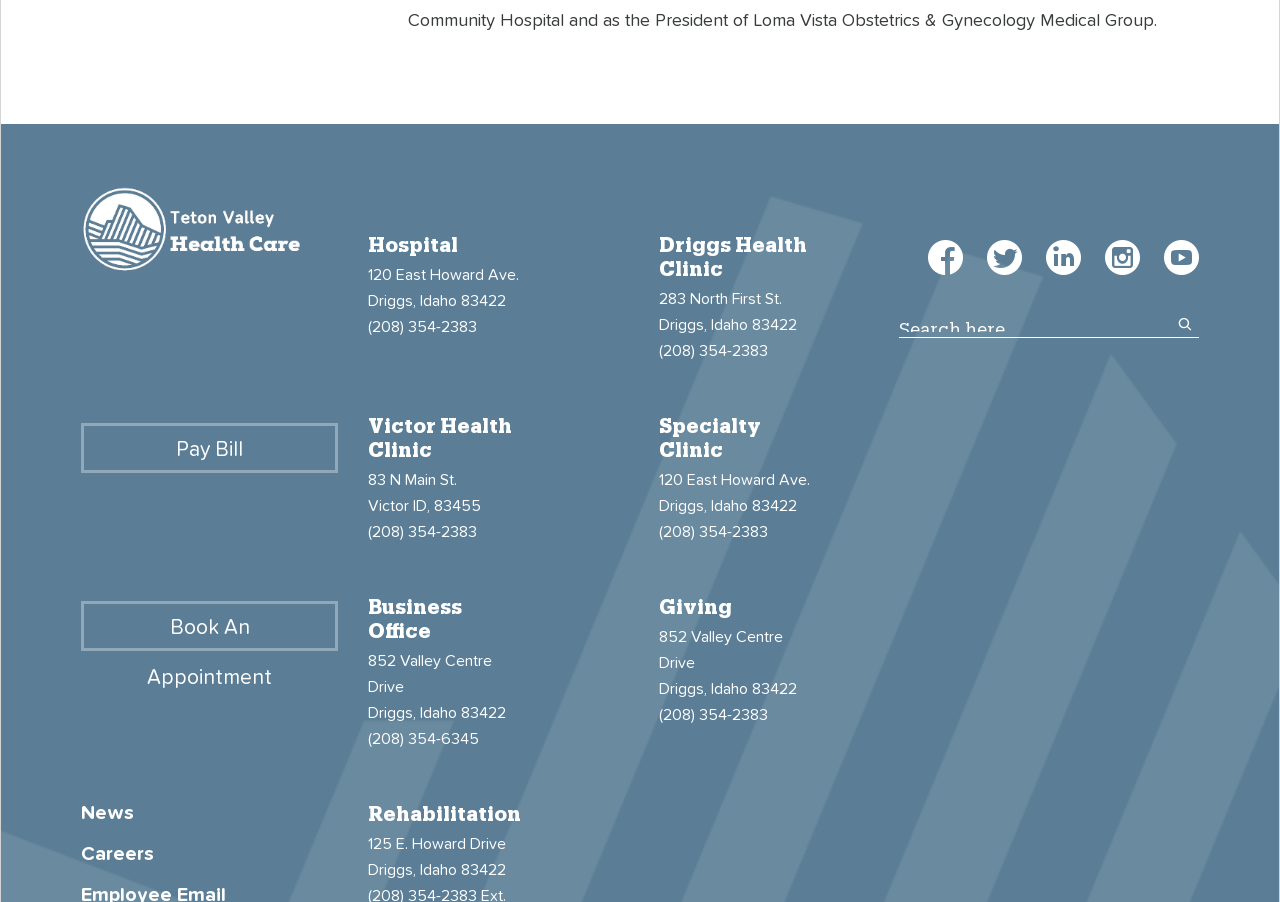Locate the bounding box coordinates of the element you need to click to accomplish the task described by this instruction: "Visit the 'Hospital' page".

[0.288, 0.258, 0.358, 0.275]